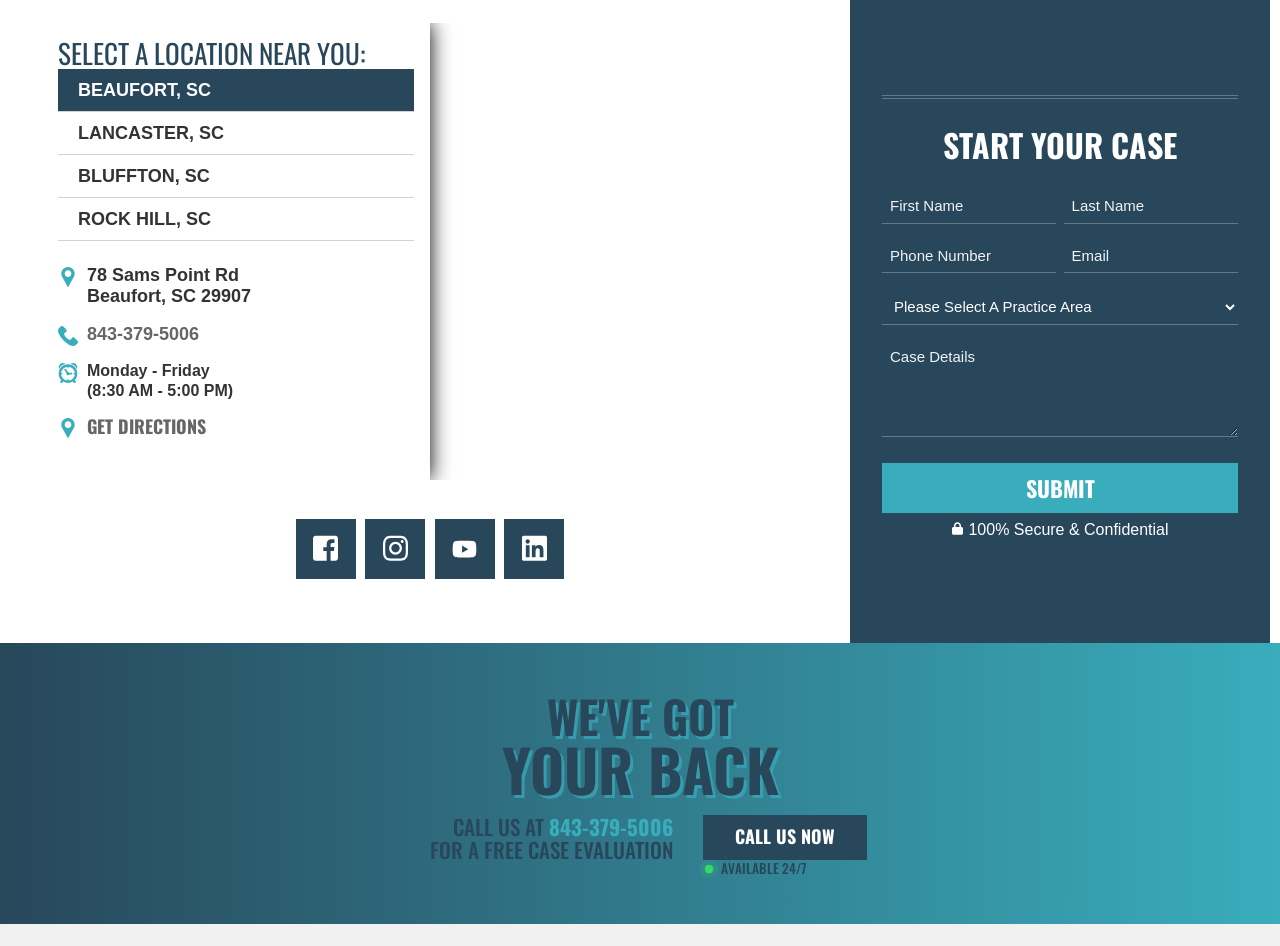What is the phone number of the Beaufort location?
Using the information from the image, give a concise answer in one word or a short phrase.

(843) 379-5006